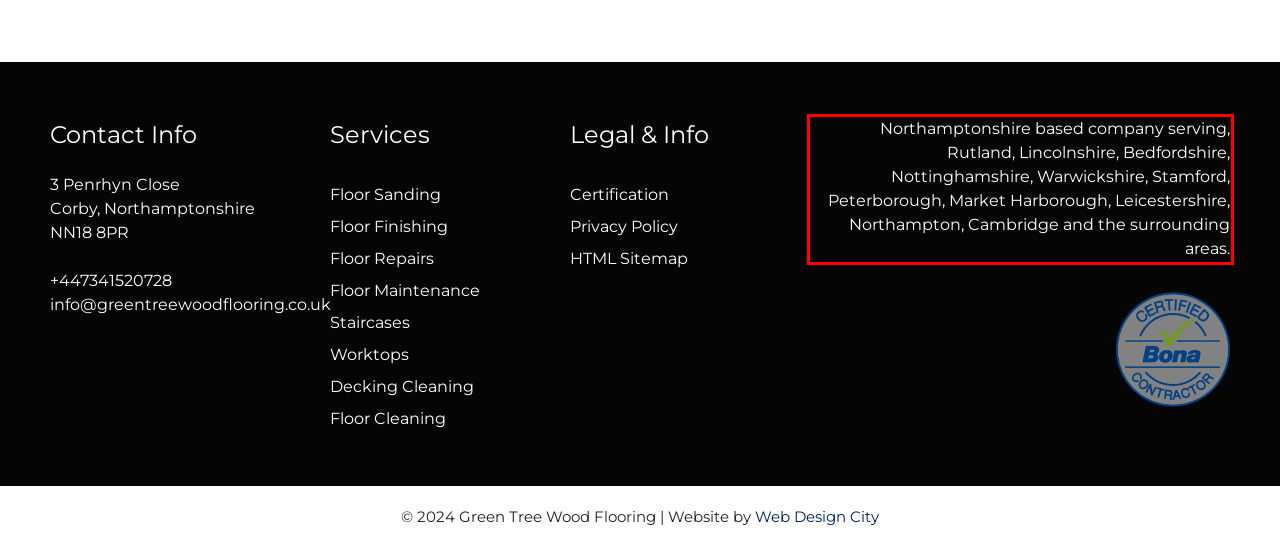Using the provided webpage screenshot, recognize the text content in the area marked by the red bounding box.

Northamptonshire based company serving, Rutland, Lincolnshire, Bedfordshire, Nottinghamshire, Warwickshire, Stamford, Peterborough, Market Harborough, Leicestershire, Northampton, Cambridge and the surrounding areas.